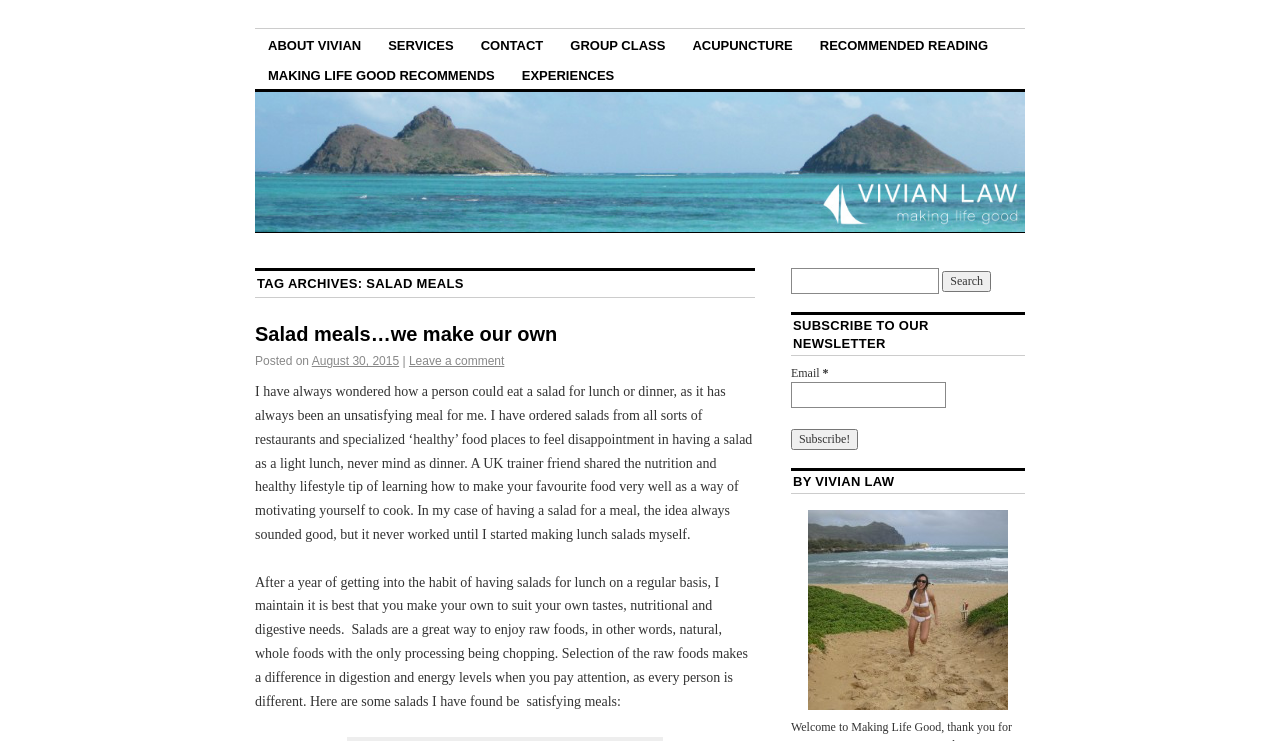Based on the element description parent_node: Email * name="wysija[user][email]" title="Email", identify the bounding box coordinates for the UI element. The coordinates should be in the format (top-left x, top-left y, bottom-right x, bottom-right y) and within the 0 to 1 range.

[0.618, 0.516, 0.739, 0.551]